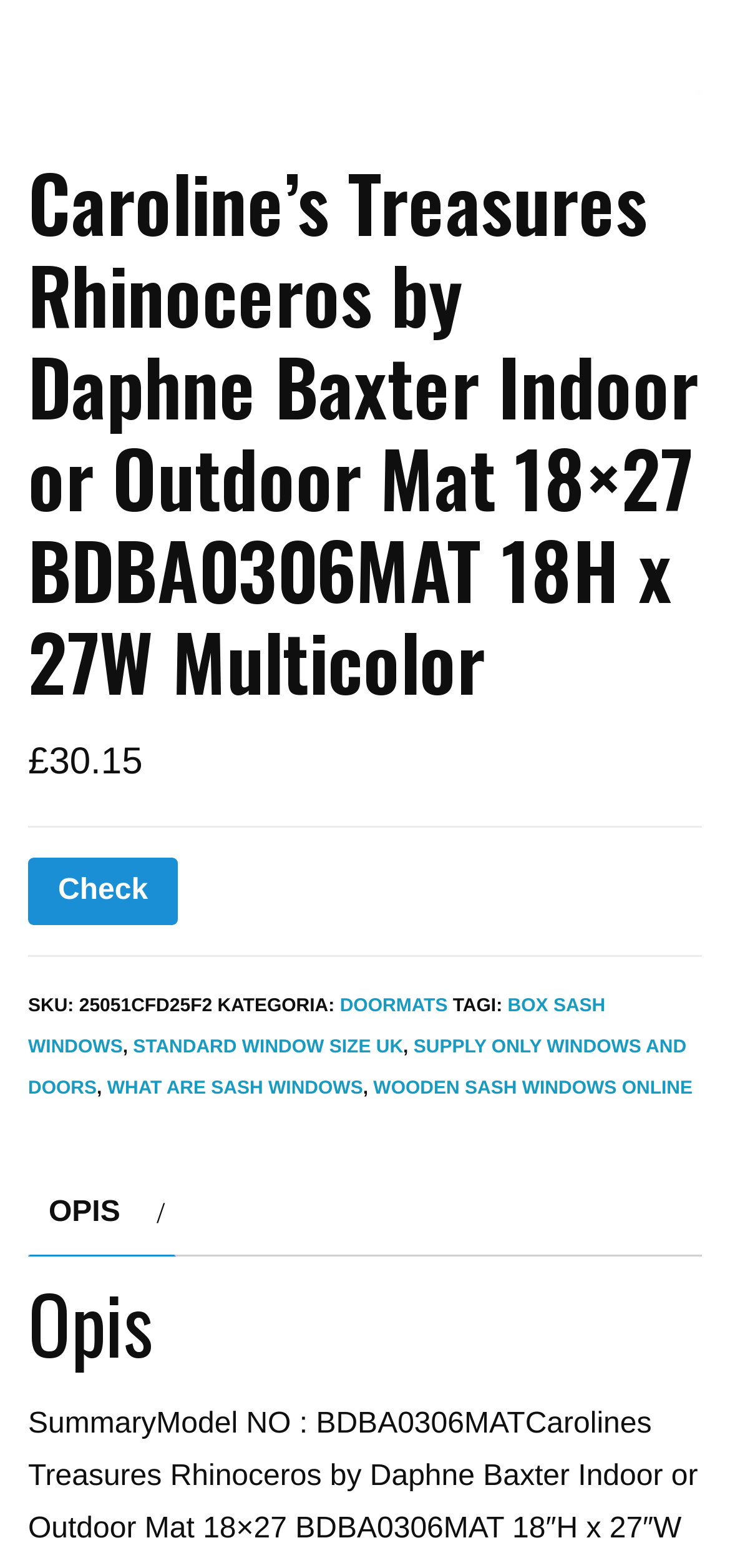Determine the bounding box coordinates of the element's region needed to click to follow the instruction: "Click the 'Check' button". Provide these coordinates as four float numbers between 0 and 1, formatted as [left, top, right, bottom].

[0.038, 0.547, 0.244, 0.59]